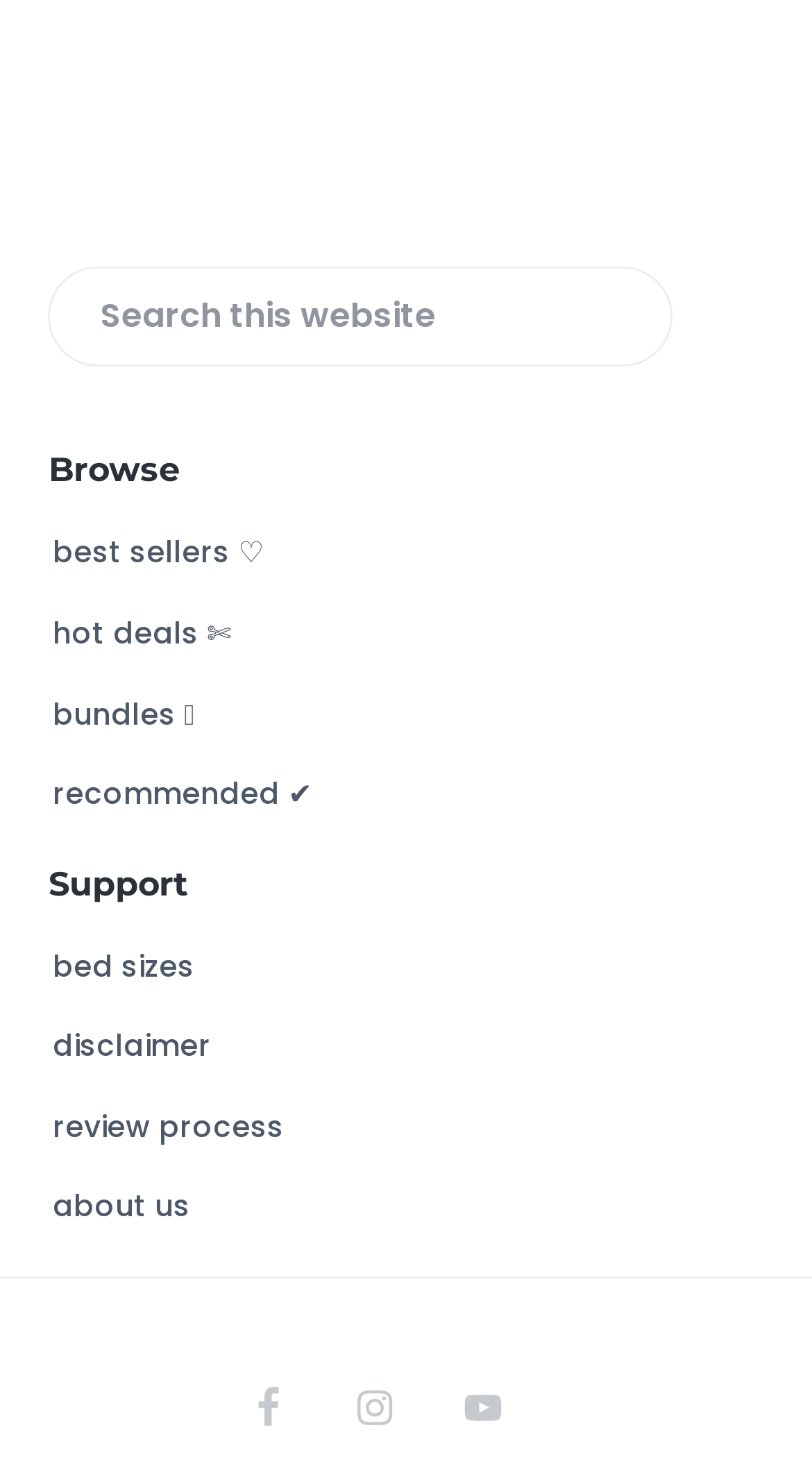Determine the bounding box coordinates of the clickable element to achieve the following action: 'View YouTube channel'. Provide the coordinates as four float values between 0 and 1, formatted as [left, top, right, bottom].

[0.542, 0.923, 0.645, 0.98]